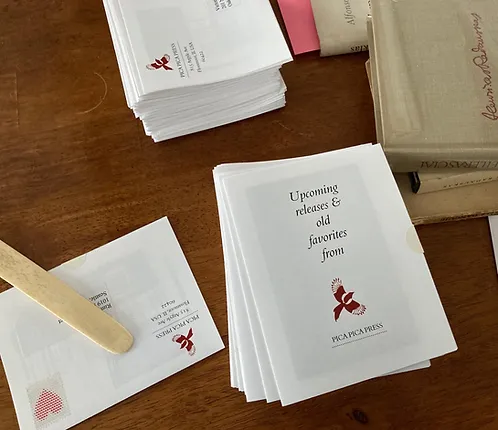Provide a thorough description of the contents of the image.

The image depicts an inviting scene from a small press, Pica Pica Press, showcasing neatly stacked promotional pamphlets or newsletters. The pamphlets are white with a red emblem featuring a stylized bird, along with the text "Upcoming releases & old favorites from" prominently displayed. In the background, partially visible, are some books and additional pamphlets, all set on a warm wooden table that adds a cozy, rustic feel to the setting. This image suggests a focus on community engagement and literary promotion, signaling an upcoming effort to connect readers with new and beloved titles.